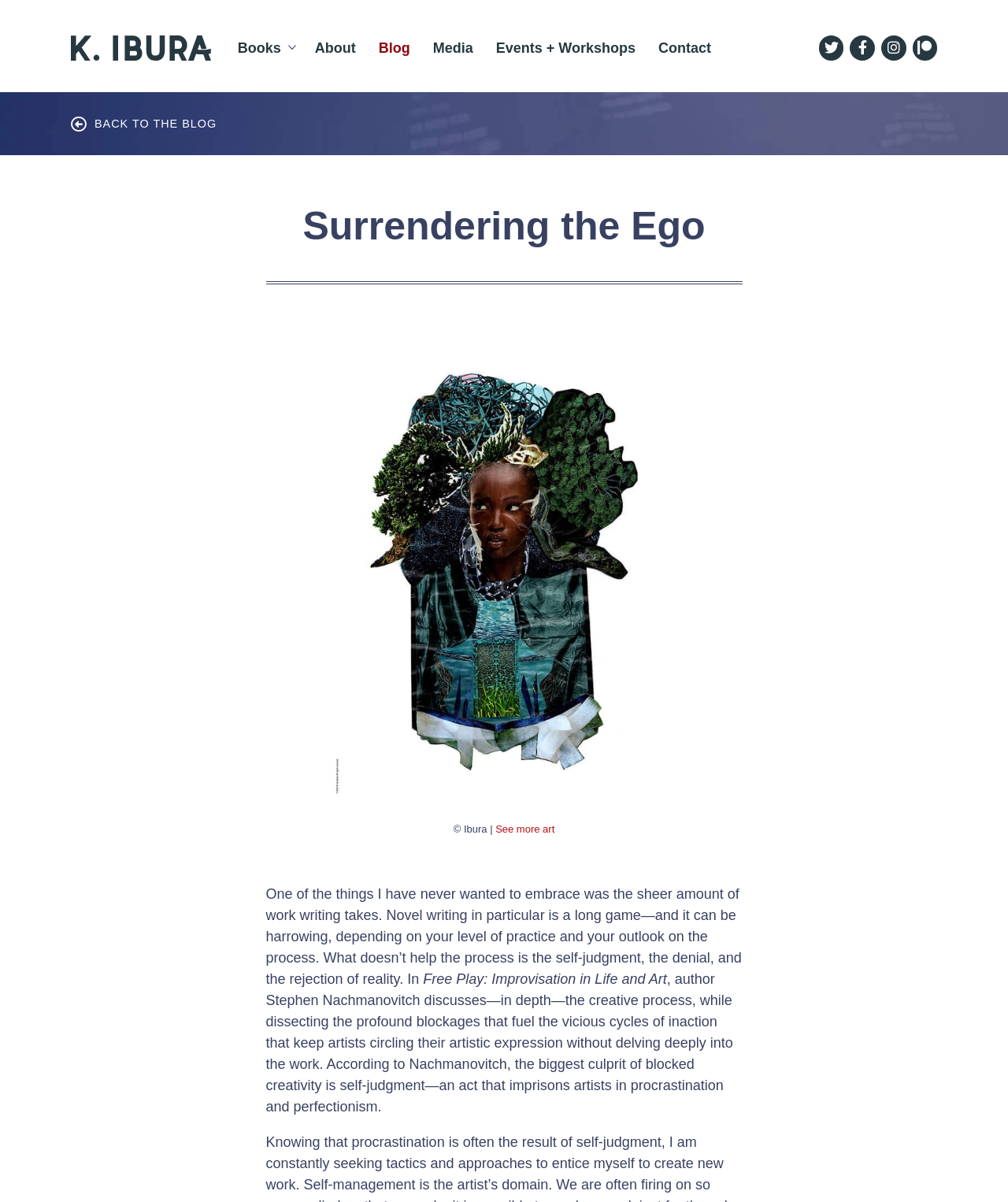Can you find the bounding box coordinates of the area I should click to execute the following instruction: "View more art"?

[0.492, 0.685, 0.55, 0.695]